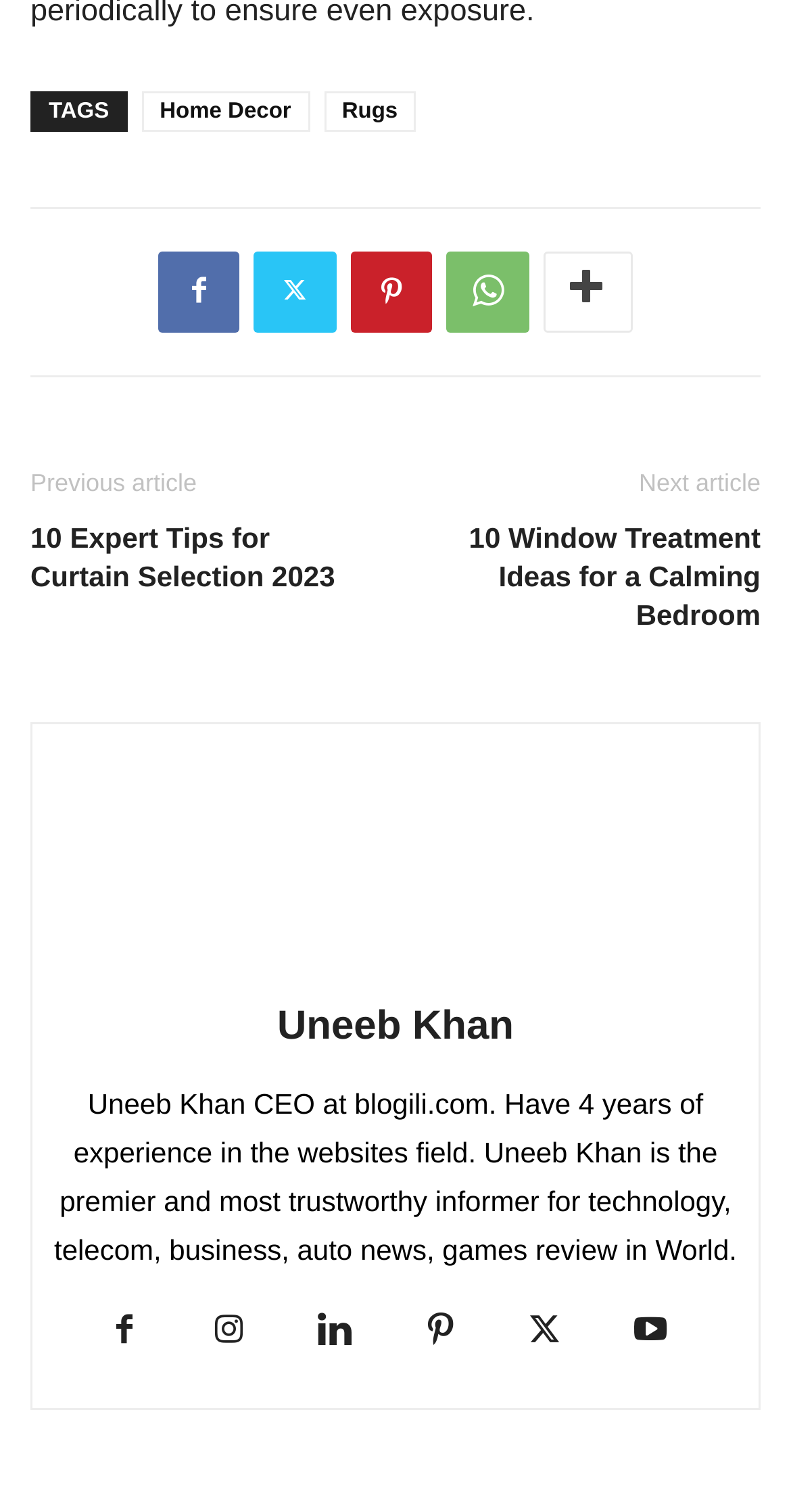How many article links are available in the footer?
Look at the image and answer the question using a single word or phrase.

2